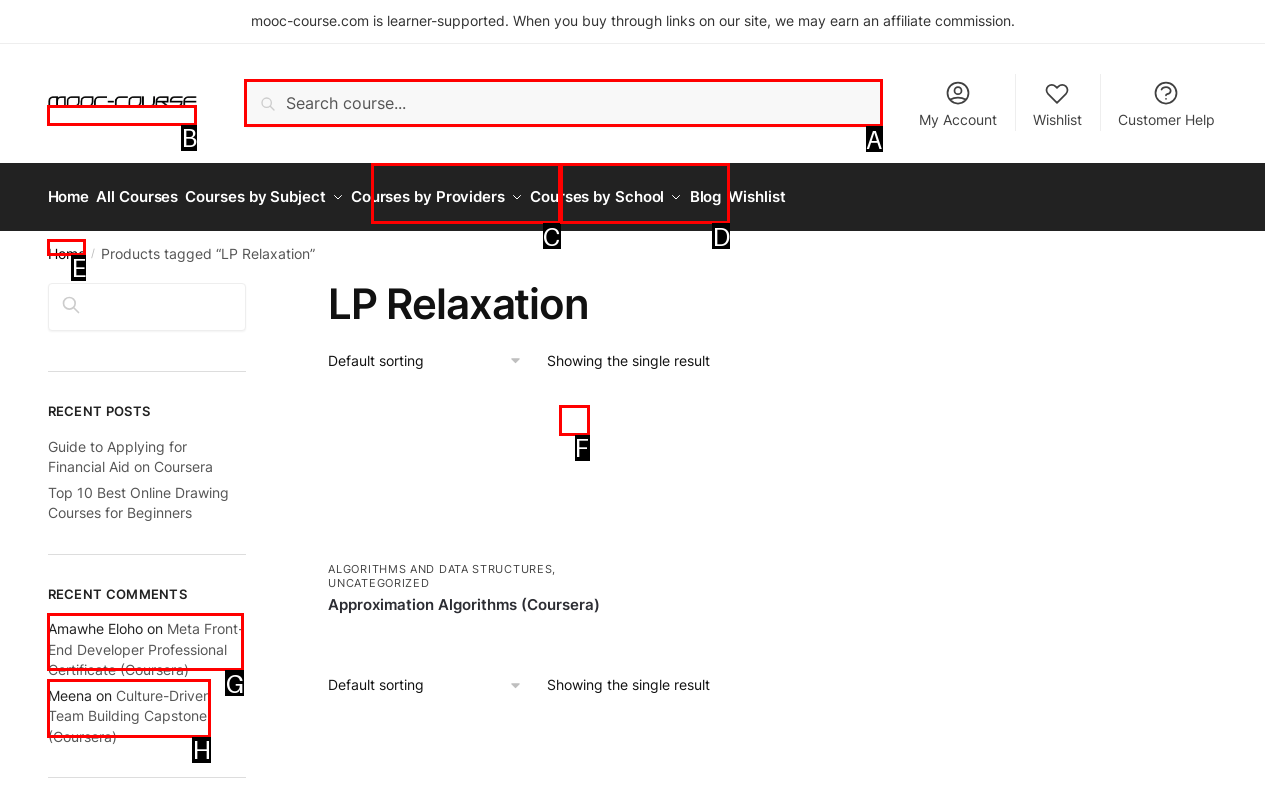Looking at the description: aria-label="Wishlist" title="Wishlist", identify which option is the best match and respond directly with the letter of that option.

F